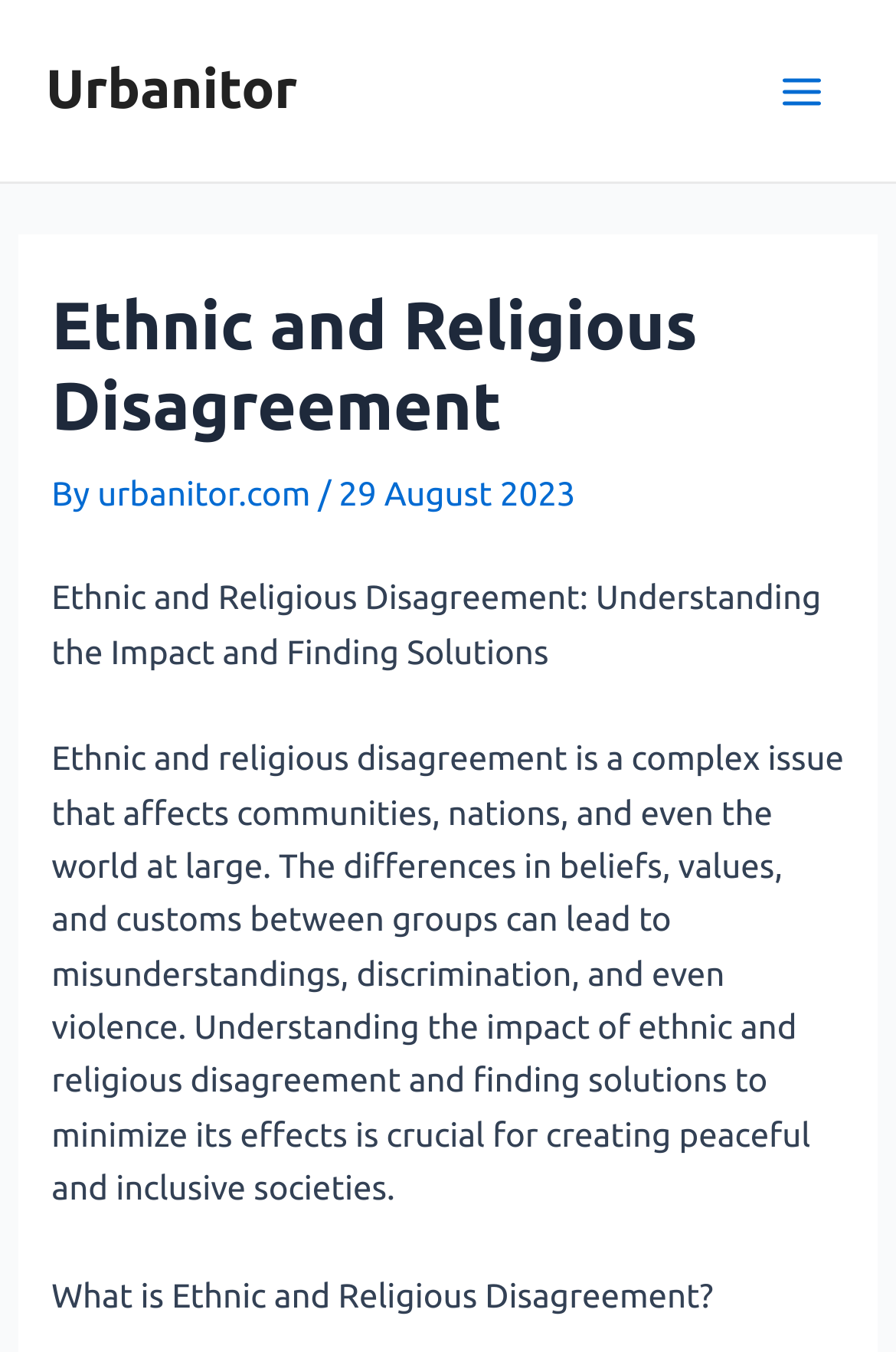Provide the bounding box for the UI element matching this description: "Urbanitor".

[0.051, 0.045, 0.332, 0.089]